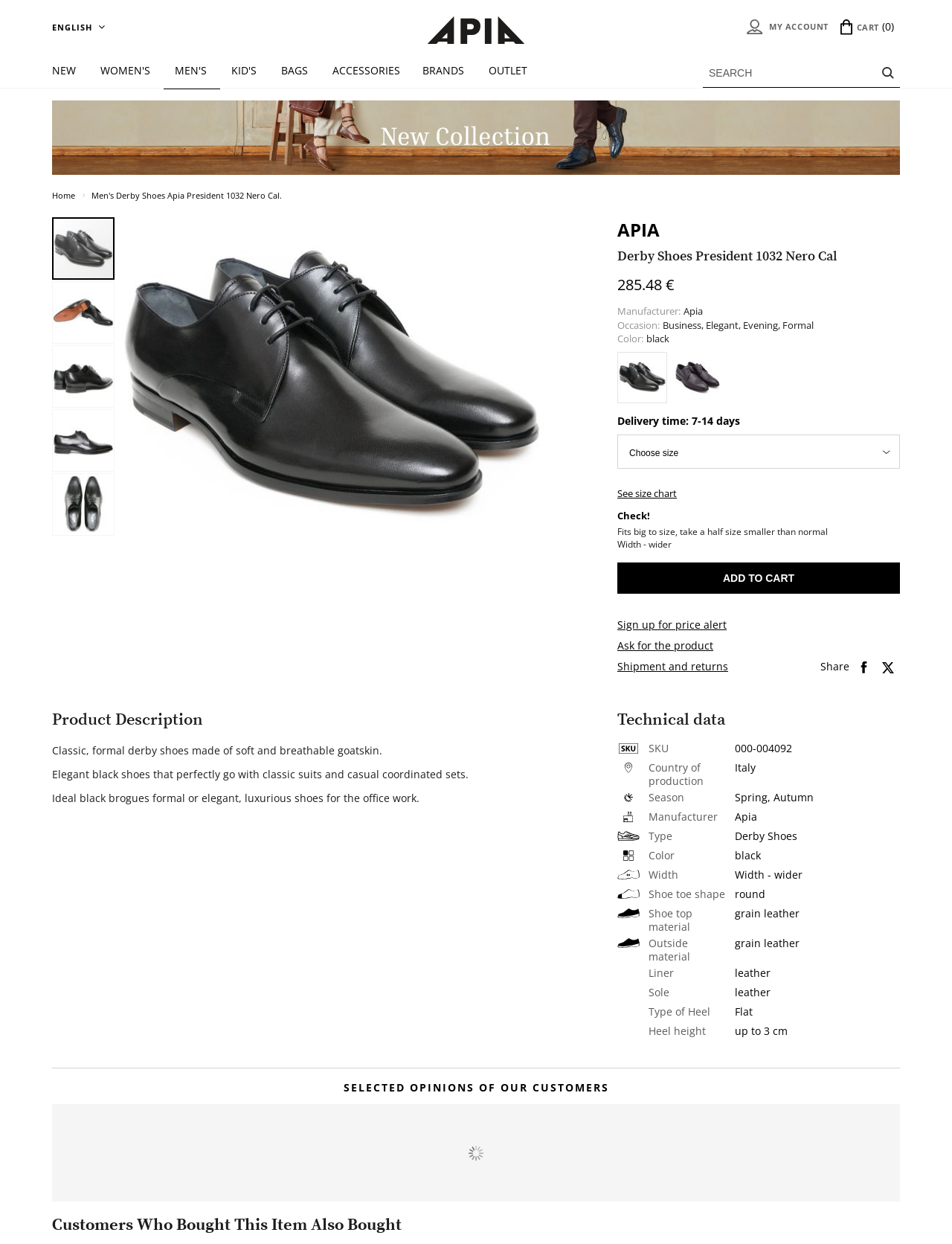Use the information in the screenshot to answer the question comprehensively: How many days does it take to deliver the Derby Shoes President 1032 Nero Cal?

I found the delivery time of the Derby Shoes President 1032 Nero Cal by looking at the StaticText element with the text 'Delivery time: 7-14 days' which is located below the product name and above the product description.